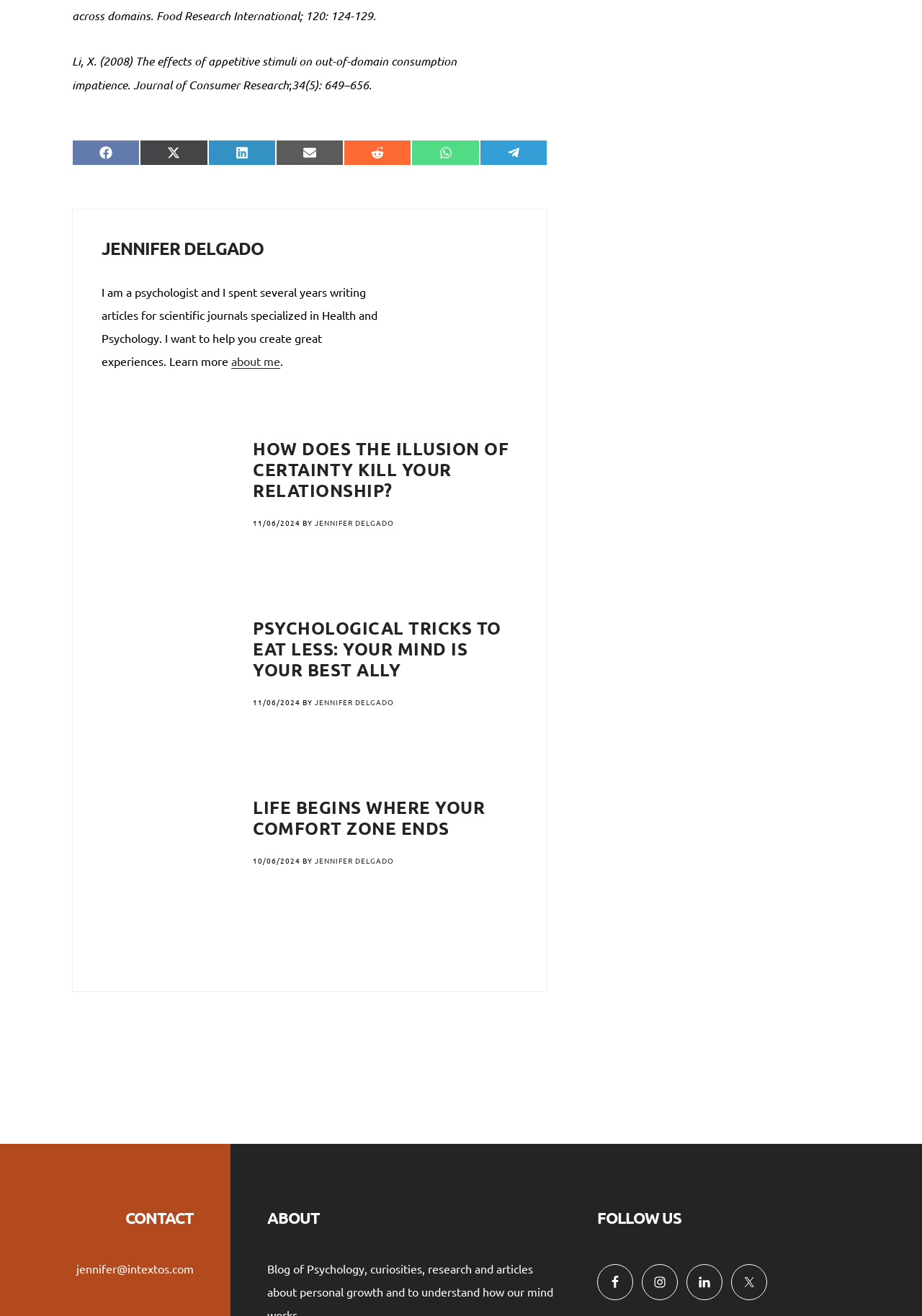What is the name of the psychologist who wrote articles for scientific journals?
Using the picture, provide a one-word or short phrase answer.

Jennifer Delgado